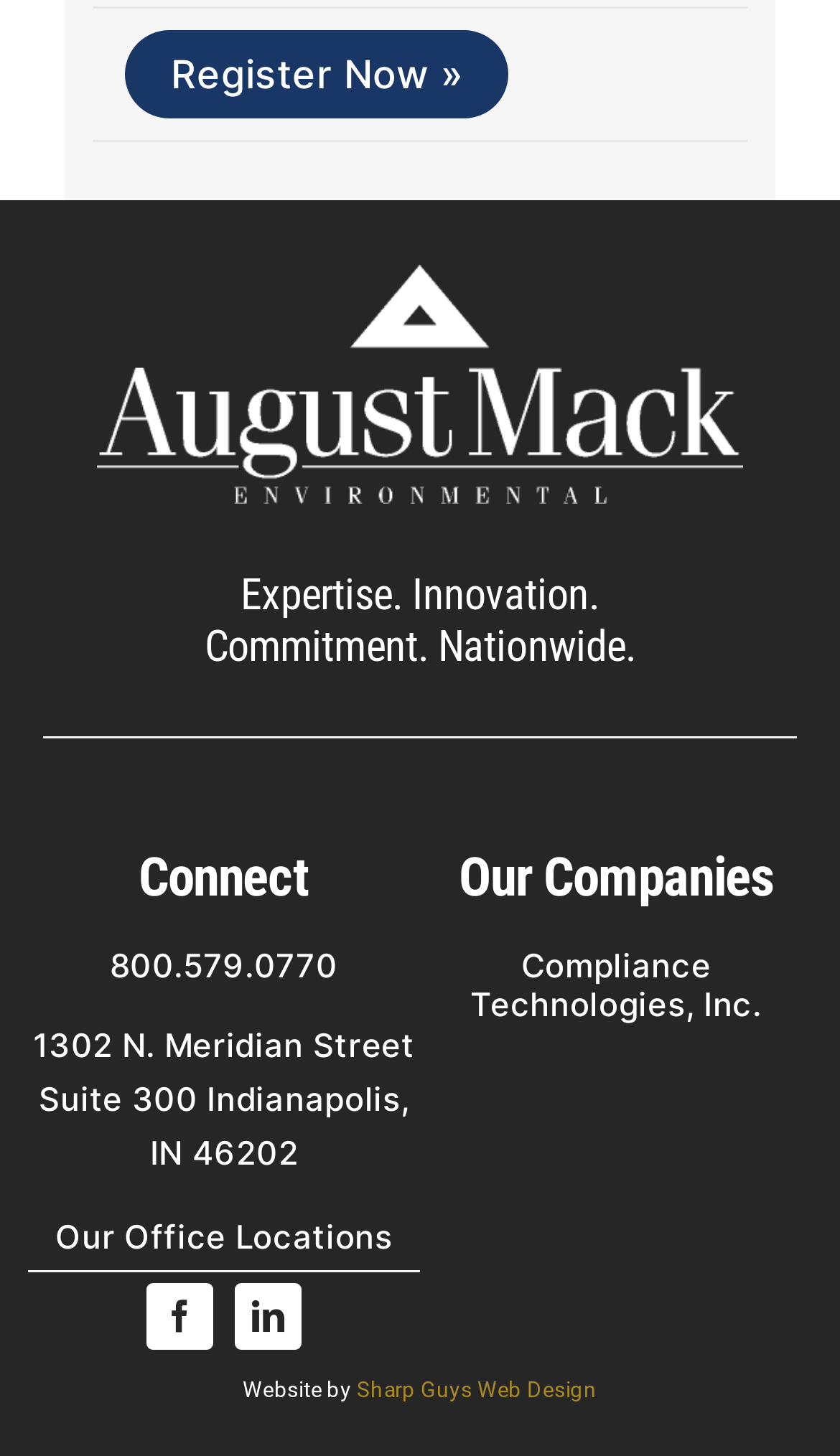Please analyze the image and give a detailed answer to the question:
How many social media links are present?

There are two social media links present, one for 'facebook' and one for 'linkedin', which are mentioned in the link elements with bounding box coordinates [0.174, 0.881, 0.254, 0.927] and [0.279, 0.881, 0.359, 0.927] respectively.